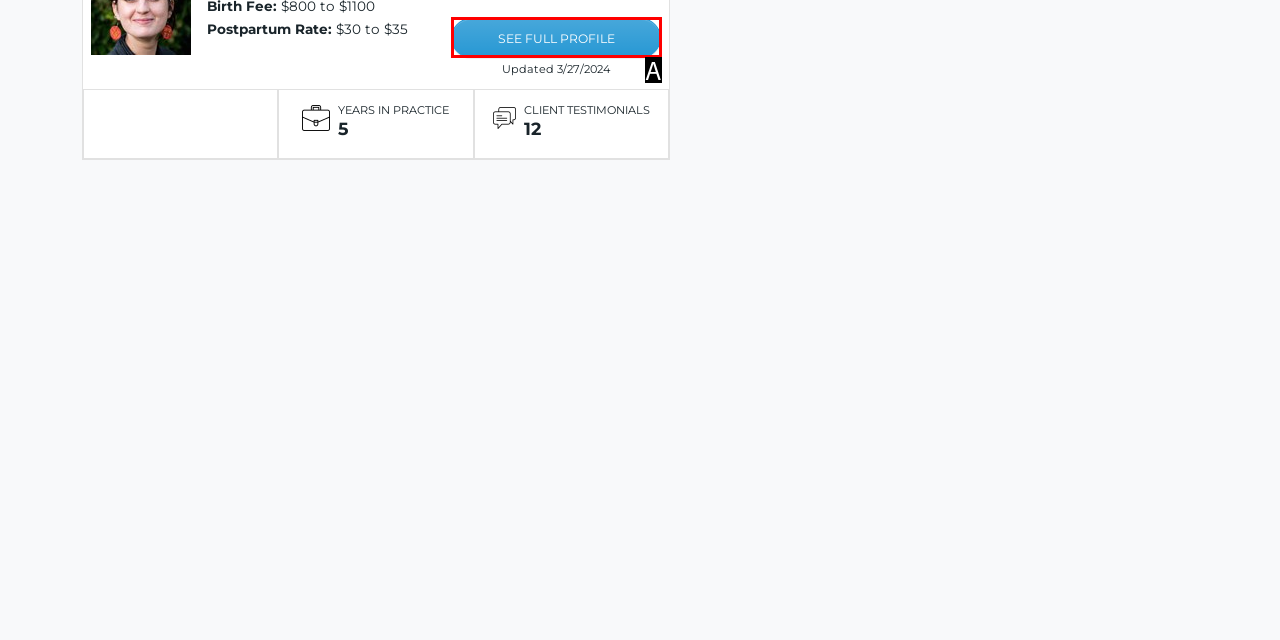Select the letter that corresponds to the UI element described as: SEE FULL PROFILE
Answer by providing the letter from the given choices.

A